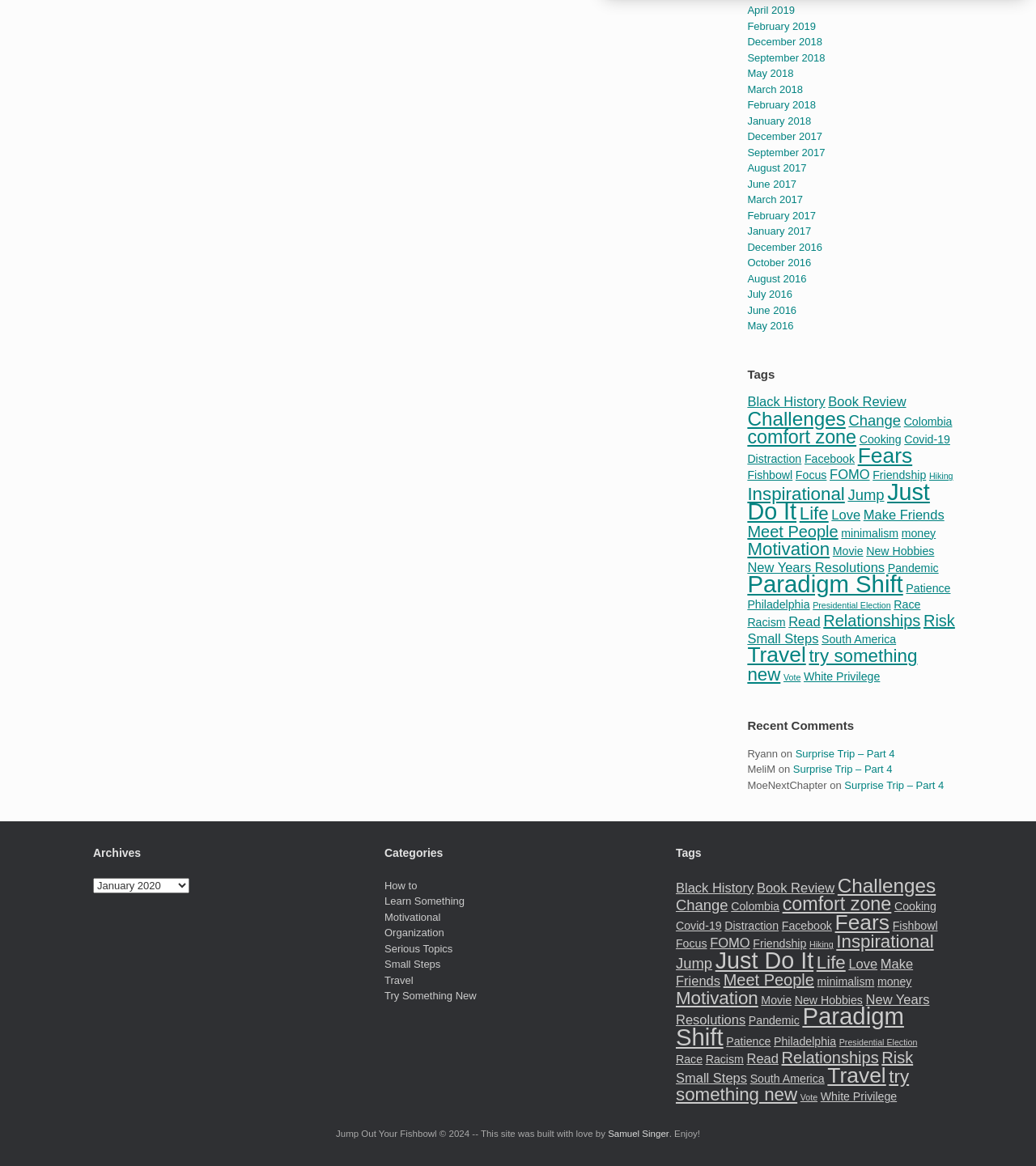What is the category of posts with 12 items?
Observe the image and answer the question with a one-word or short phrase response.

Fears